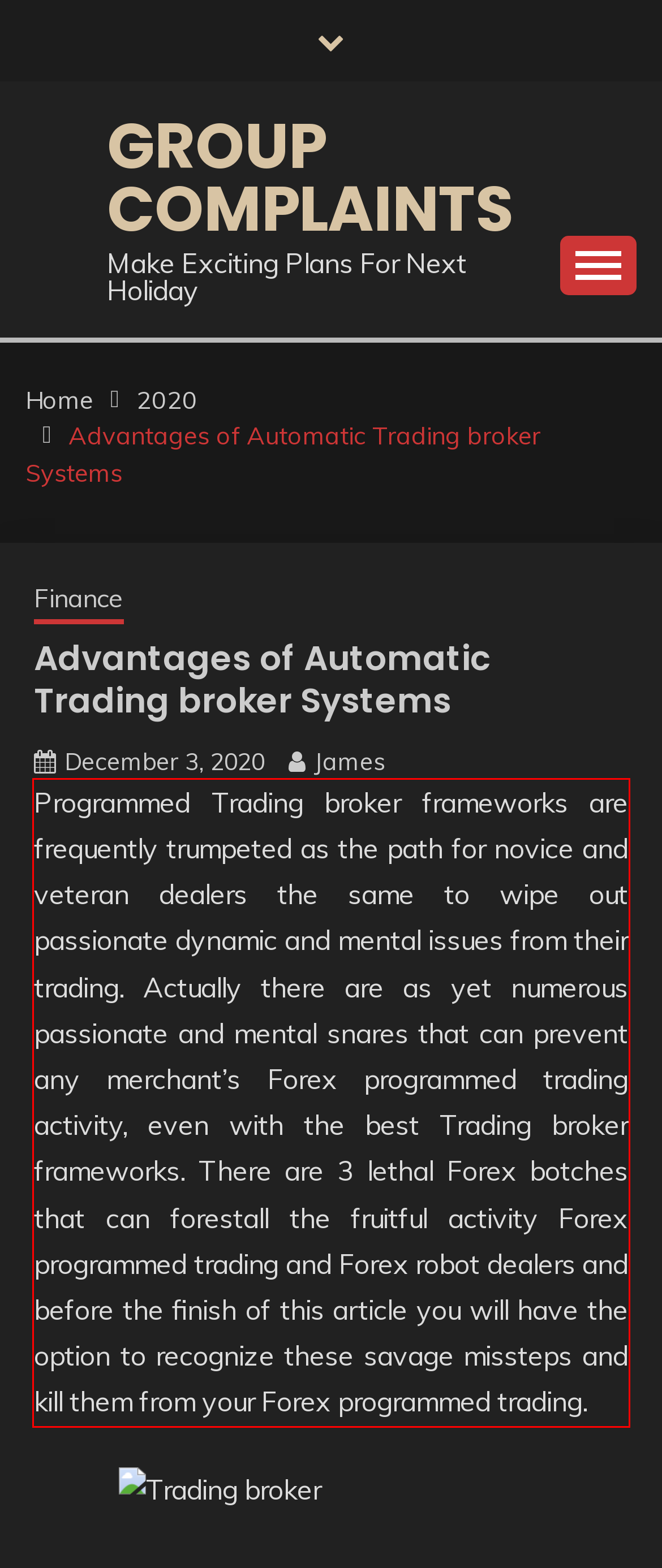Please take the screenshot of the webpage, find the red bounding box, and generate the text content that is within this red bounding box.

Programmed Trading broker frameworks are frequently trumpeted as the path for novice and veteran dealers the same to wipe out passionate dynamic and mental issues from their trading. Actually there are as yet numerous passionate and mental snares that can prevent any merchant’s Forex programmed trading activity, even with the best Trading broker frameworks. There are 3 lethal Forex botches that can forestall the fruitful activity Forex programmed trading and Forex robot dealers and before the finish of this article you will have the option to recognize these savage missteps and kill them from your Forex programmed trading.